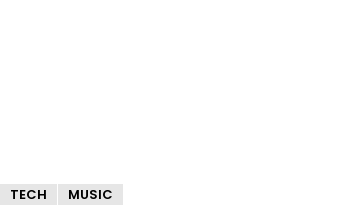What is the article about?
Using the visual information, reply with a single word or short phrase.

Moving pianos across country